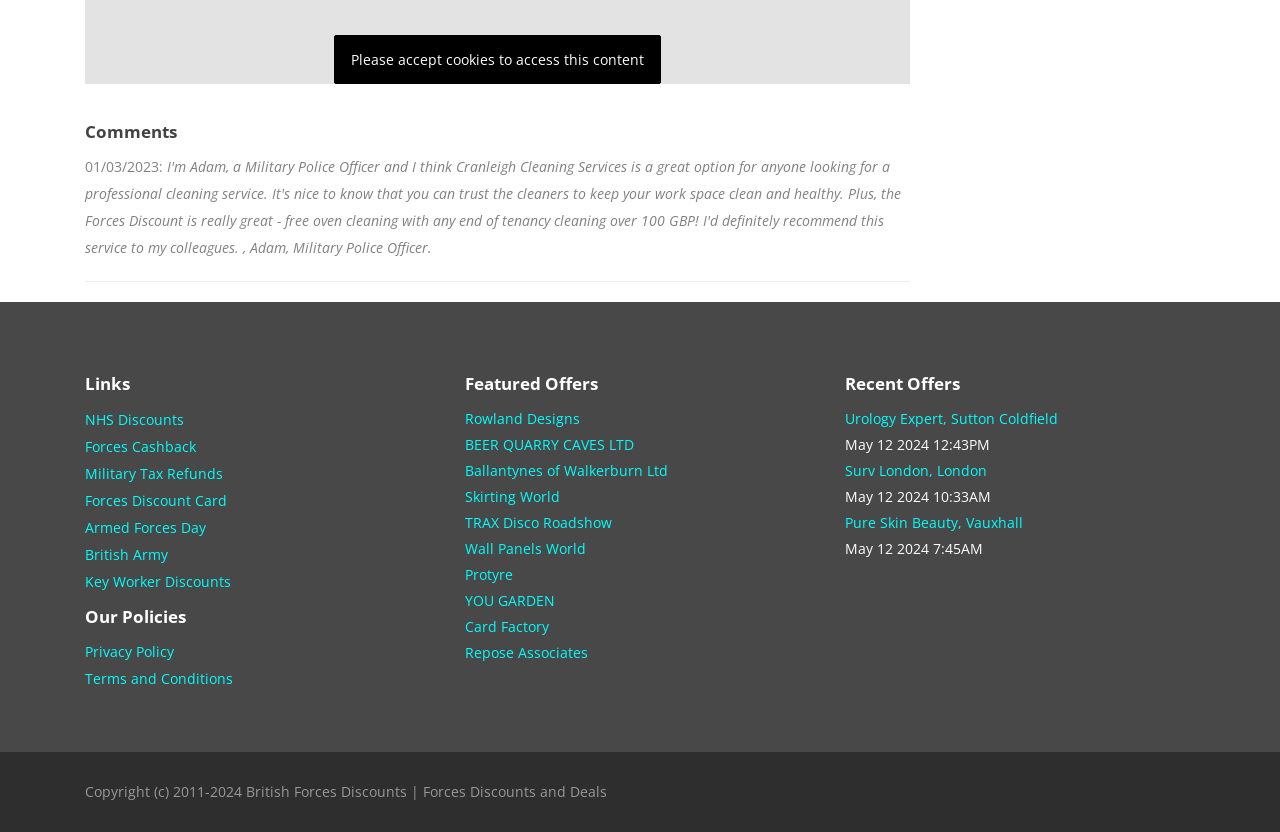Determine the bounding box coordinates of the clickable region to follow the instruction: "Read the article about Kona Electric".

None